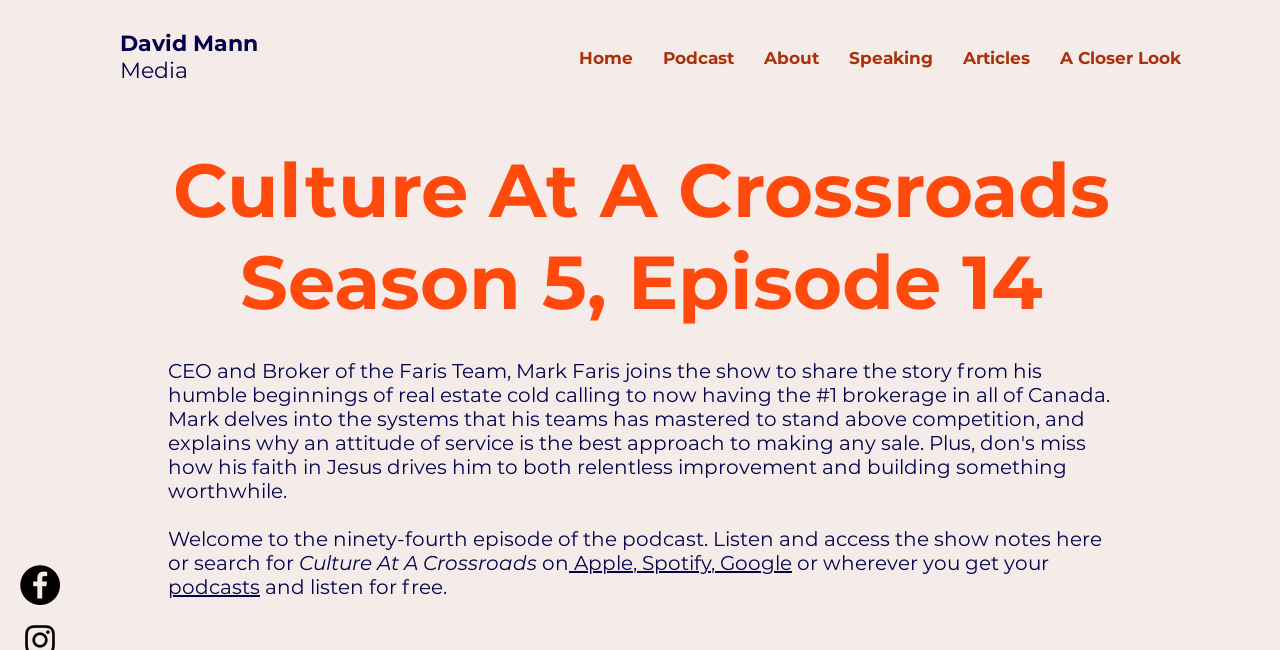Find the bounding box coordinates of the clickable element required to execute the following instruction: "Open the 'Apple' podcast". Provide the coordinates as four float numbers between 0 and 1, i.e., [left, top, right, bottom].

[0.445, 0.848, 0.495, 0.885]